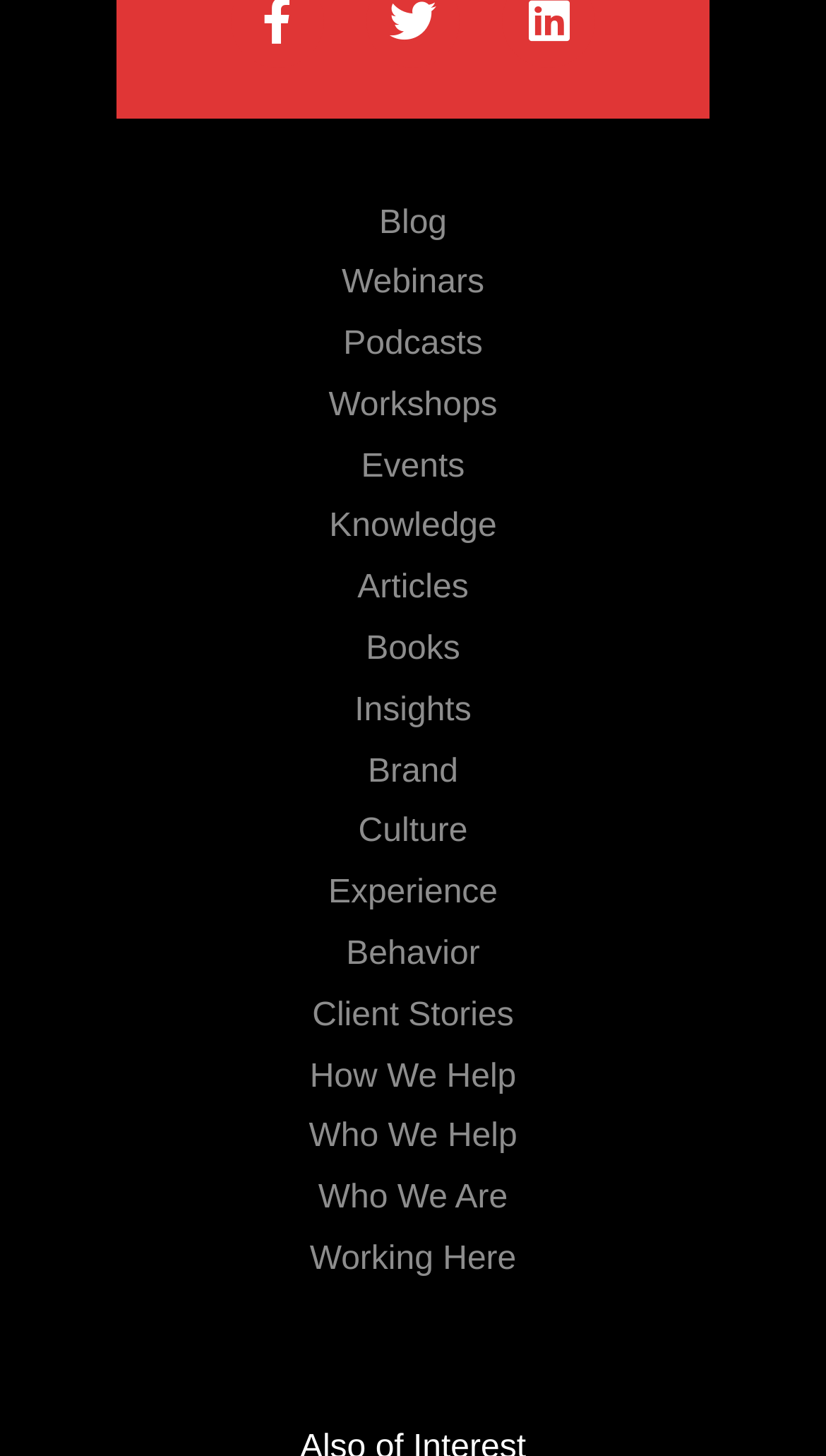Please give a succinct answer using a single word or phrase:
How many links are there in the top menu?

13